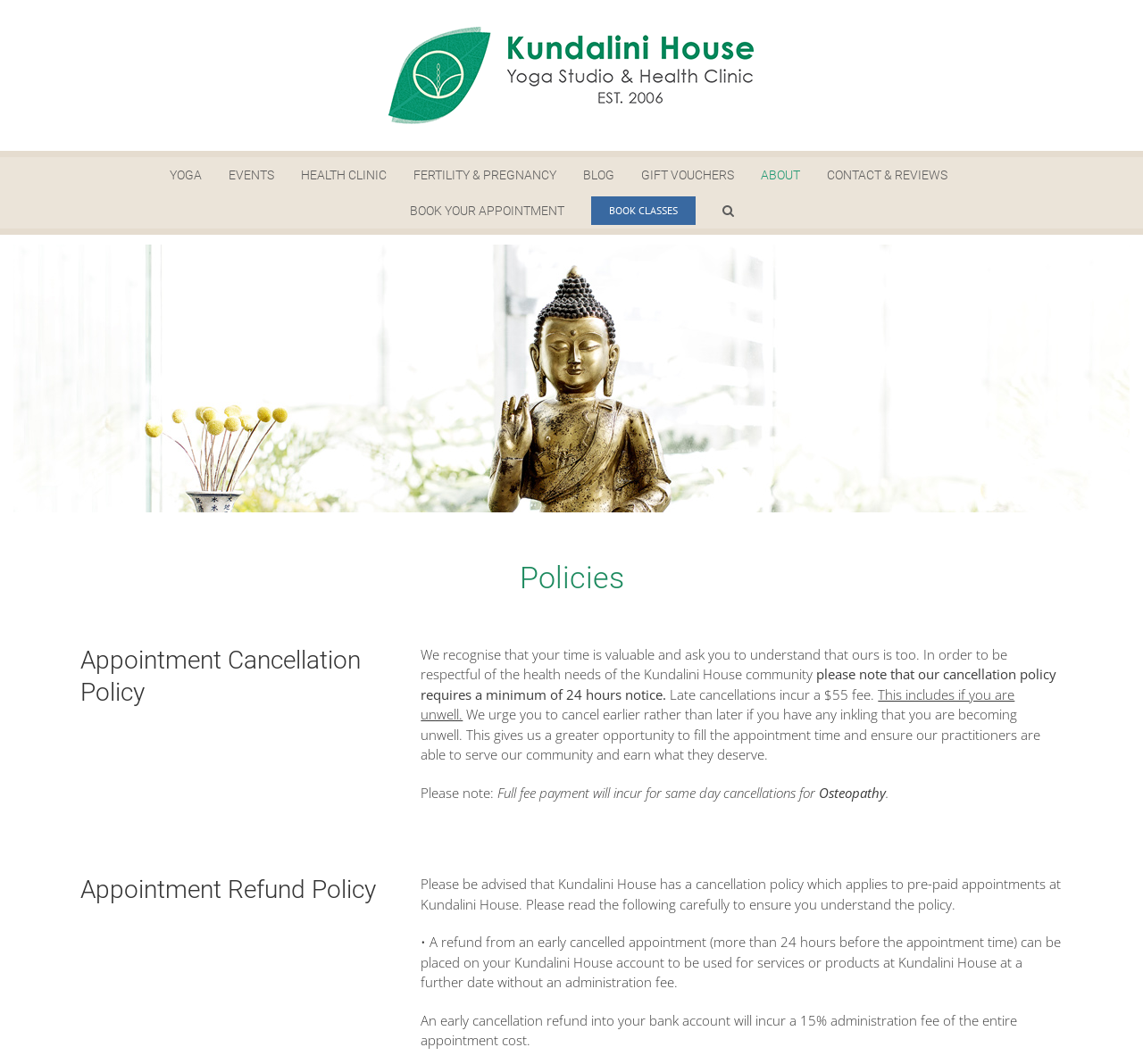Provide the bounding box coordinates for the specified HTML element described in this description: "alt="Kundalini House Logo"". The coordinates should be four float numbers ranging from 0 to 1, in the format [left, top, right, bottom].

[0.339, 0.025, 0.661, 0.117]